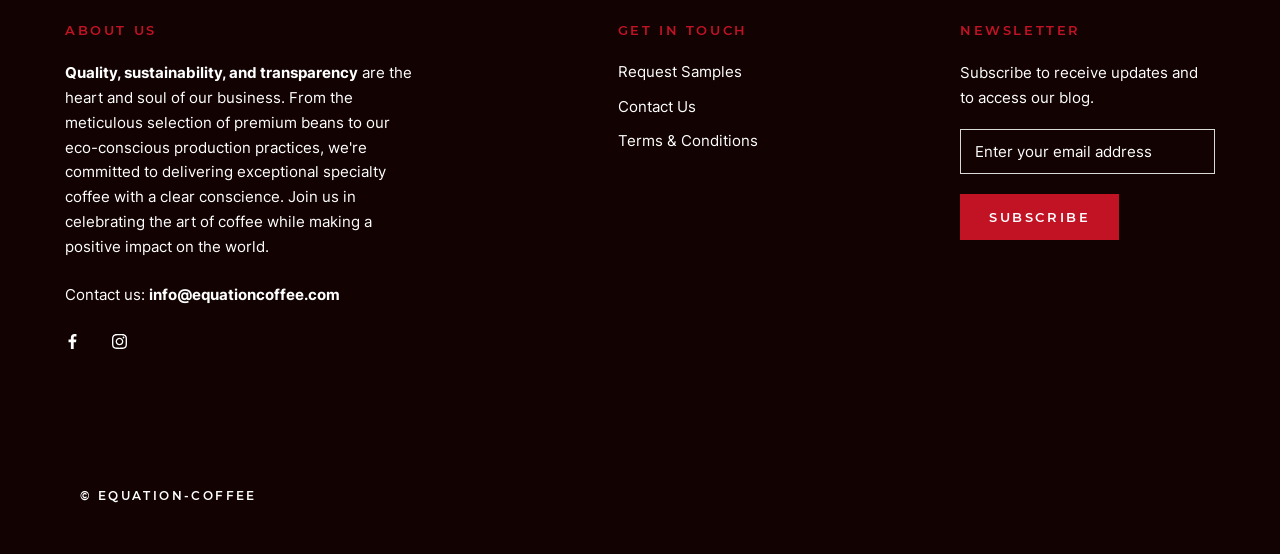Locate the bounding box coordinates of the clickable area needed to fulfill the instruction: "Click on the 'SUBSCRIBE' button".

[0.75, 0.35, 0.875, 0.433]